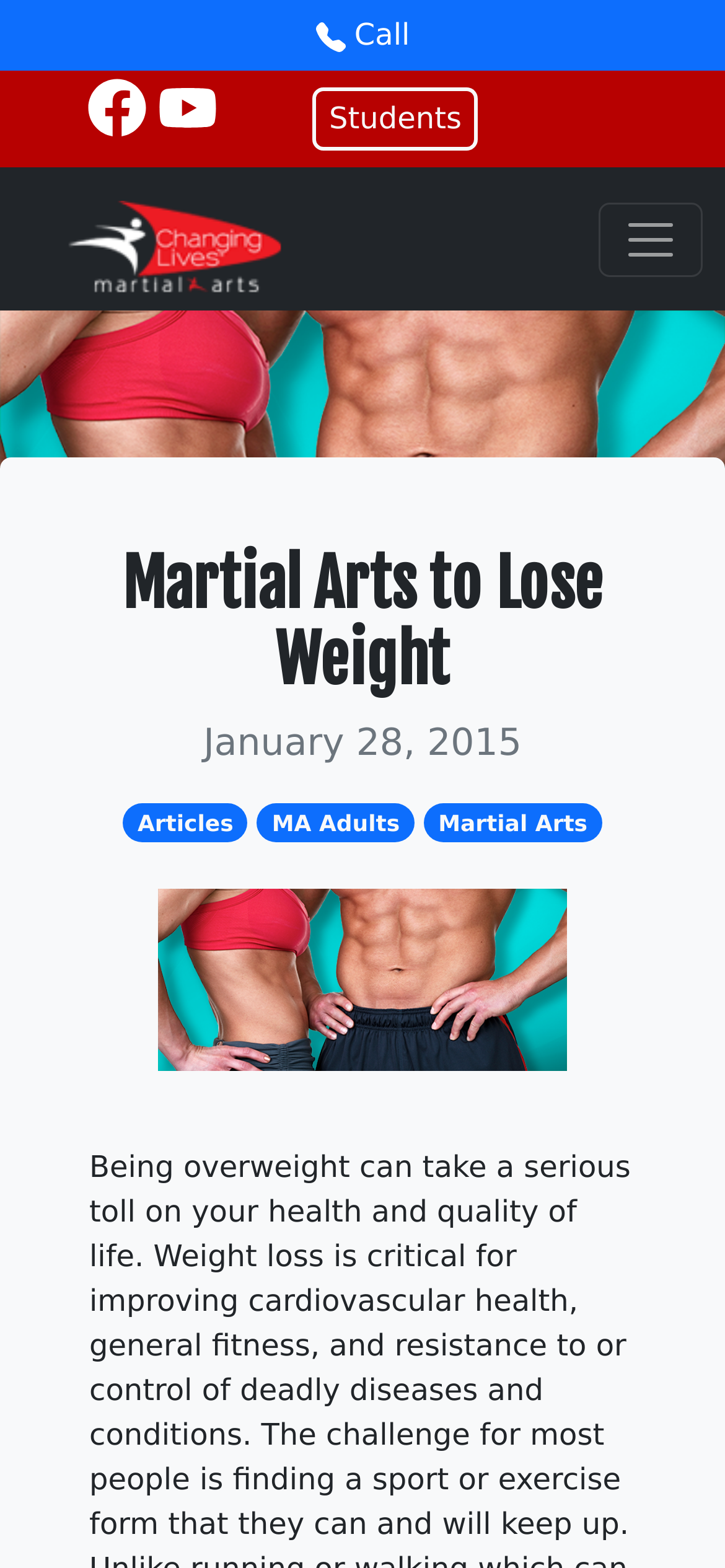Locate the primary heading on the webpage and return its text.

Martial Arts to Lose Weight